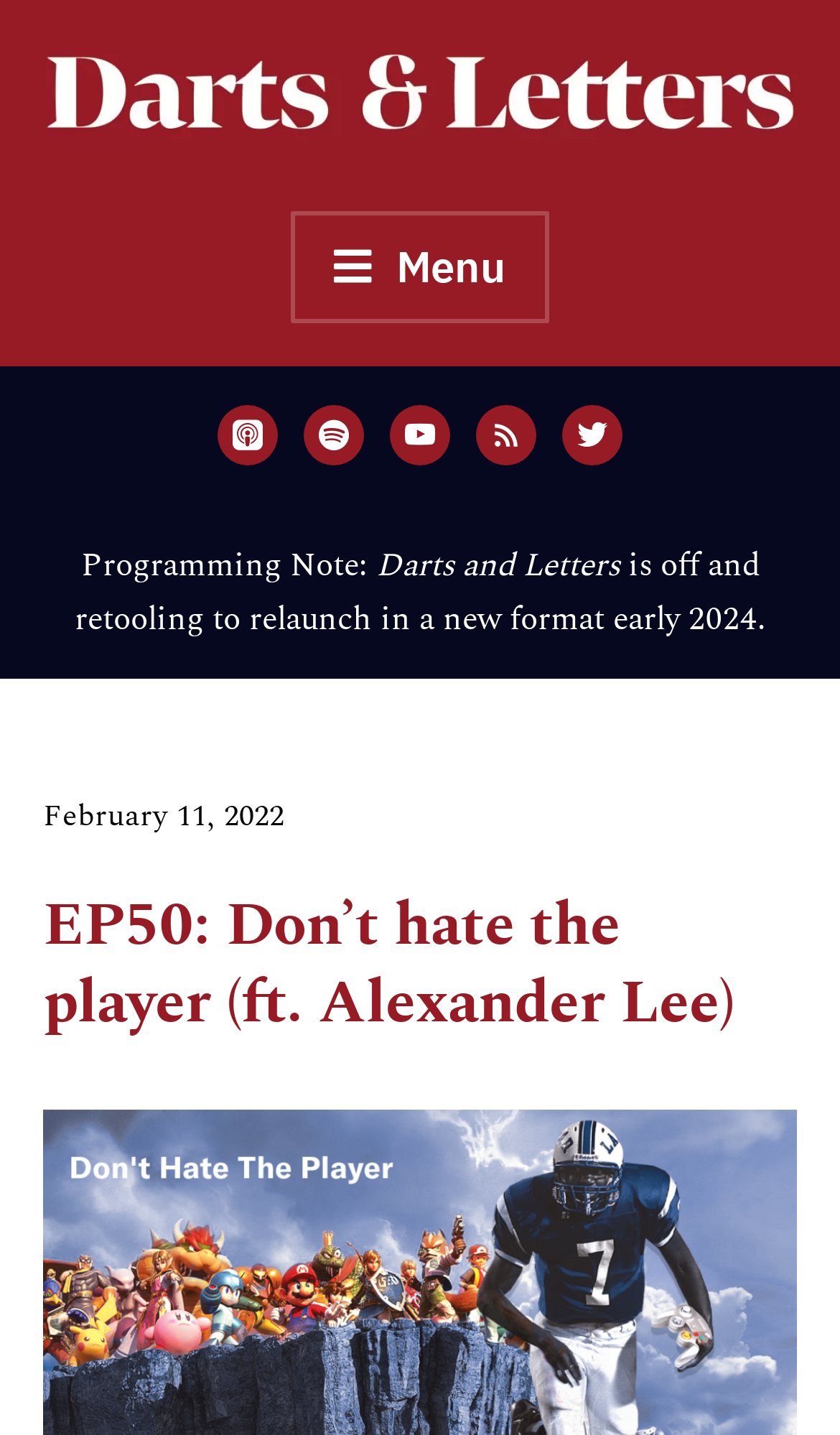Identify the main title of the webpage and generate its text content.

EP50: Don’t hate the player (ft. Alexander Lee)